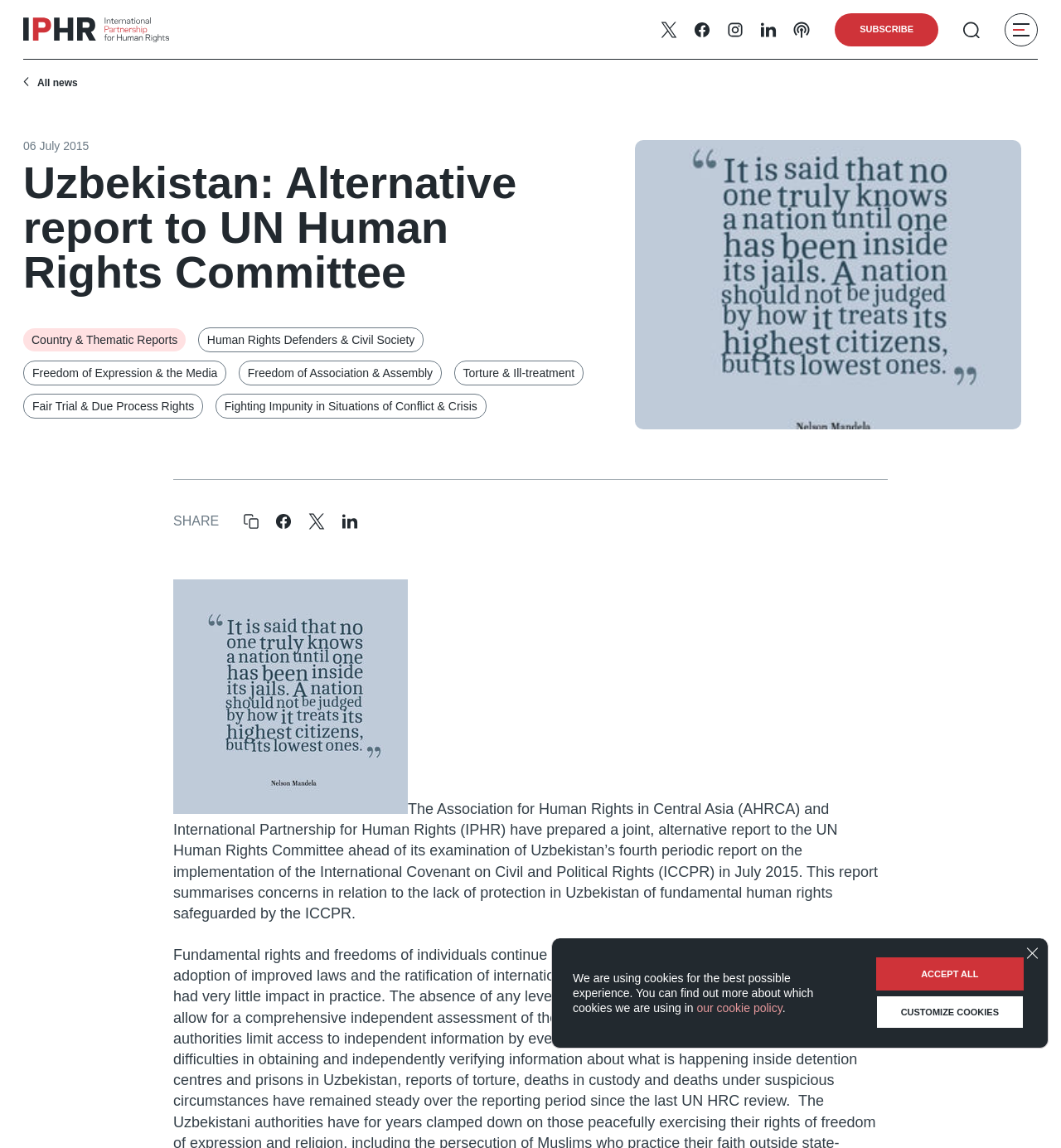Please reply with a single word or brief phrase to the question: 
What is the name of the organization that prepared the report?

AHRCA and IPHR